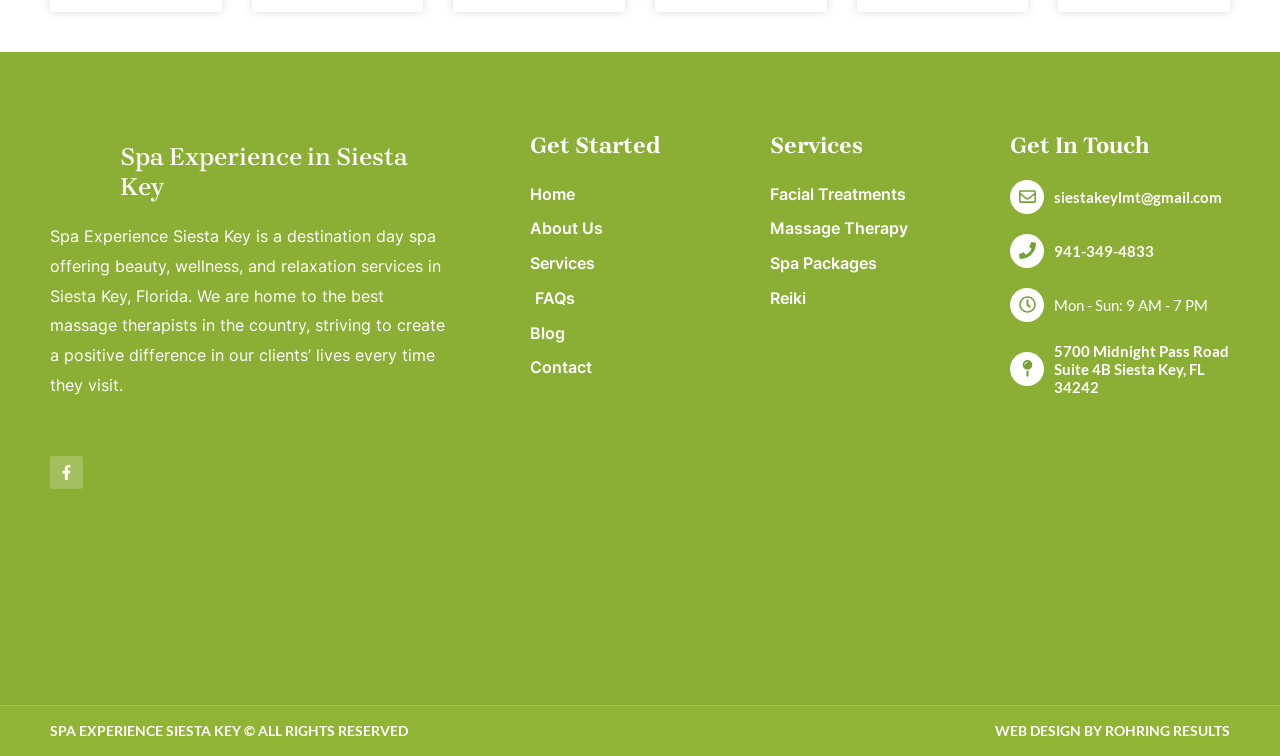Locate the coordinates of the bounding box for the clickable region that fulfills this instruction: "Click on the Facebook link".

[0.039, 0.604, 0.065, 0.647]